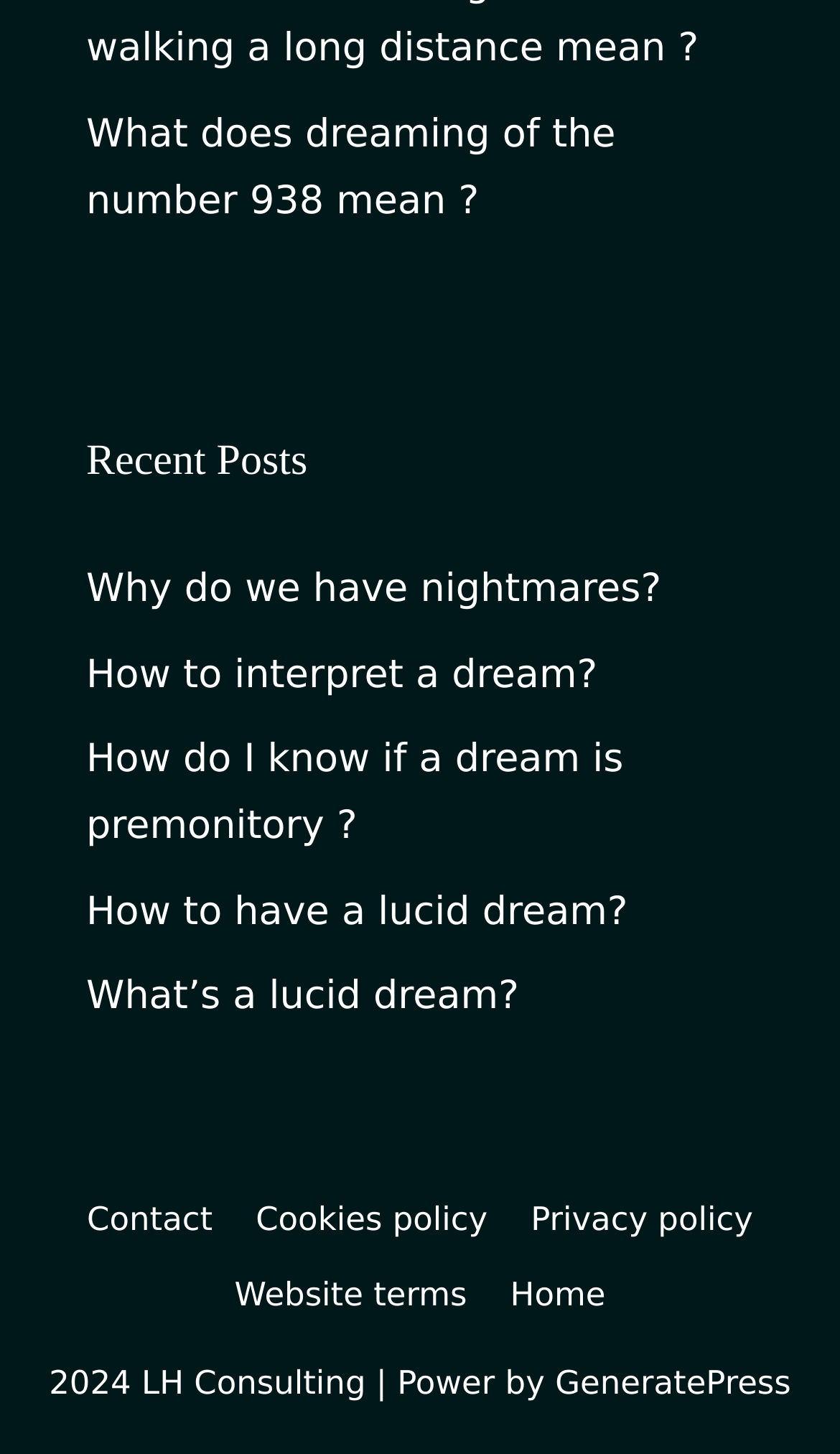Provide the bounding box coordinates for the area that should be clicked to complete the instruction: "Find out how to have a lucid dream".

[0.103, 0.611, 0.747, 0.642]